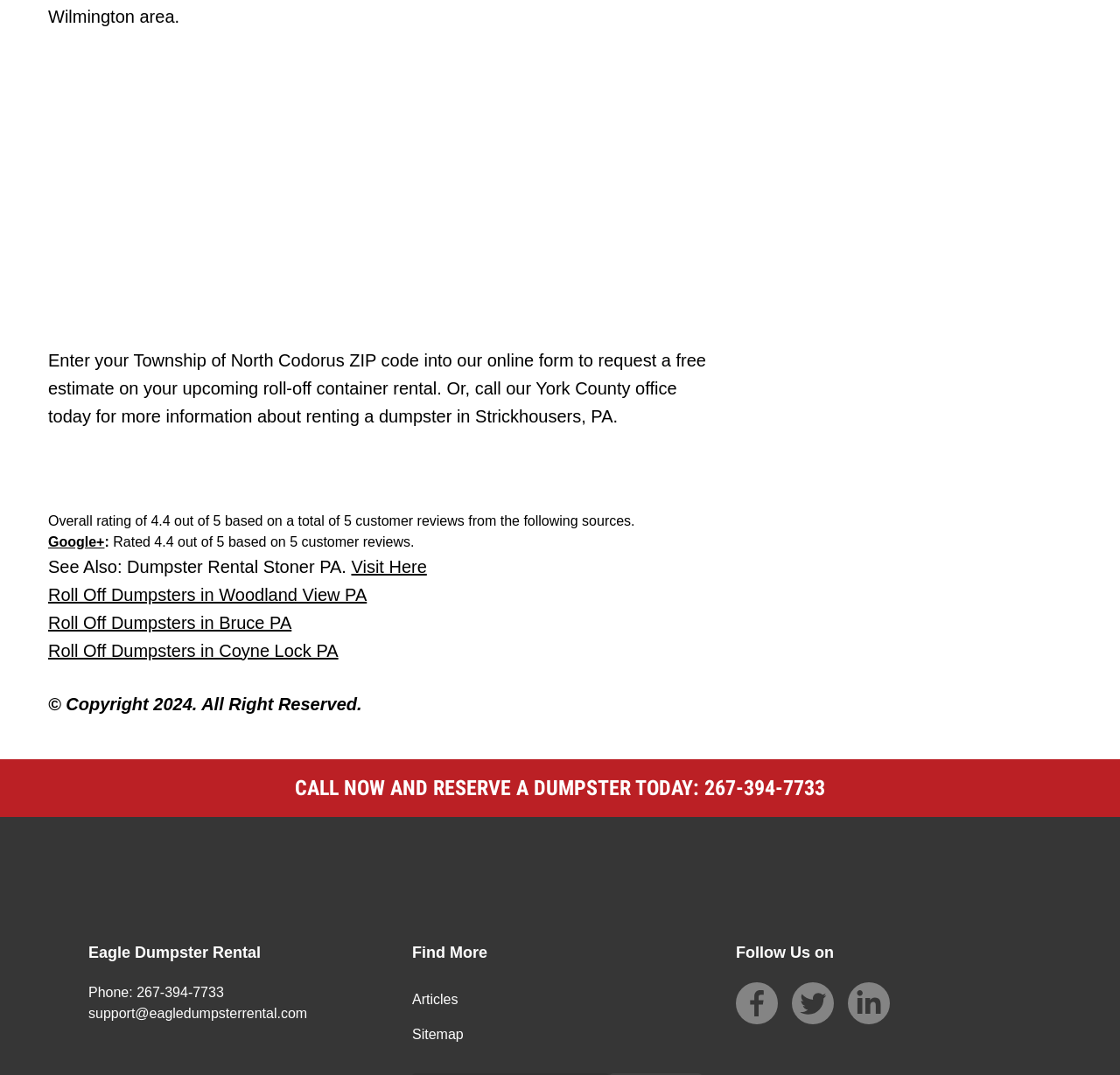Locate the bounding box coordinates of the clickable element to fulfill the following instruction: "Enter your ZIP code to request a free estimate". Provide the coordinates as four float numbers between 0 and 1 in the format [left, top, right, bottom].

[0.043, 0.052, 0.645, 0.297]